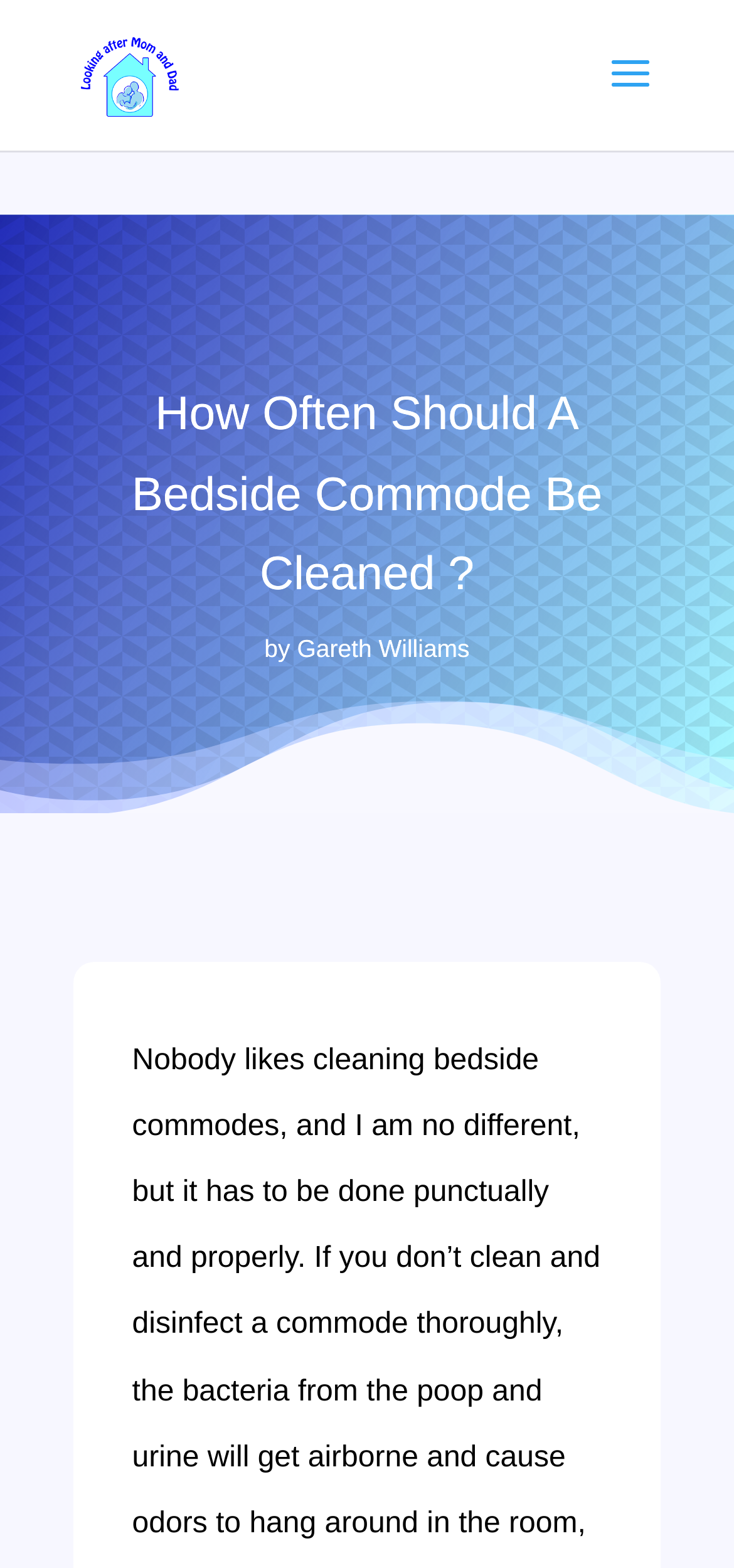Provide the text content of the webpage's main heading.

How Often Should A Bedside Commode Be Cleaned ?